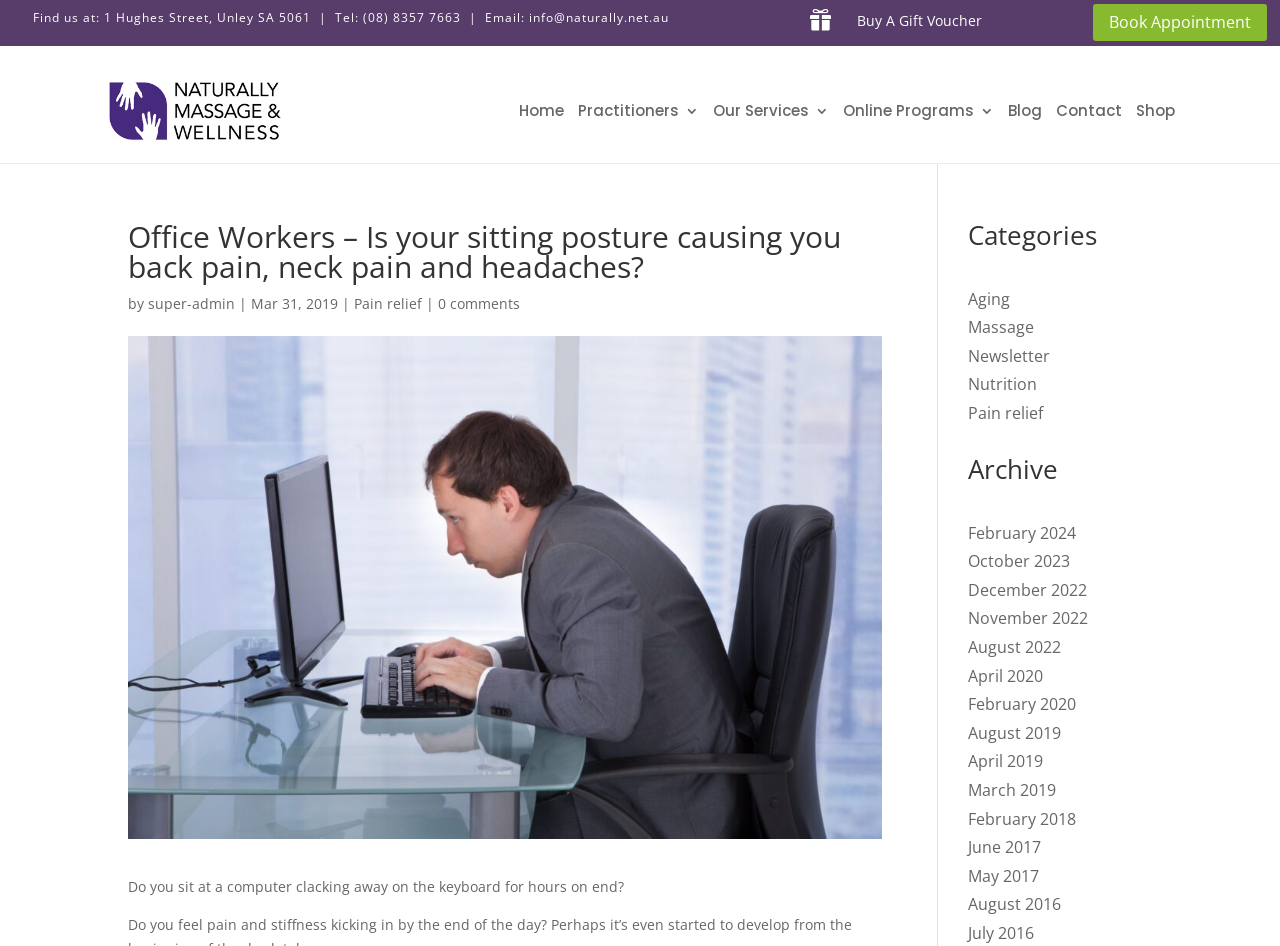Specify the bounding box coordinates (top-left x, top-left y, bottom-right x, bottom-right y) of the UI element in the screenshot that matches this description: Fattie

None